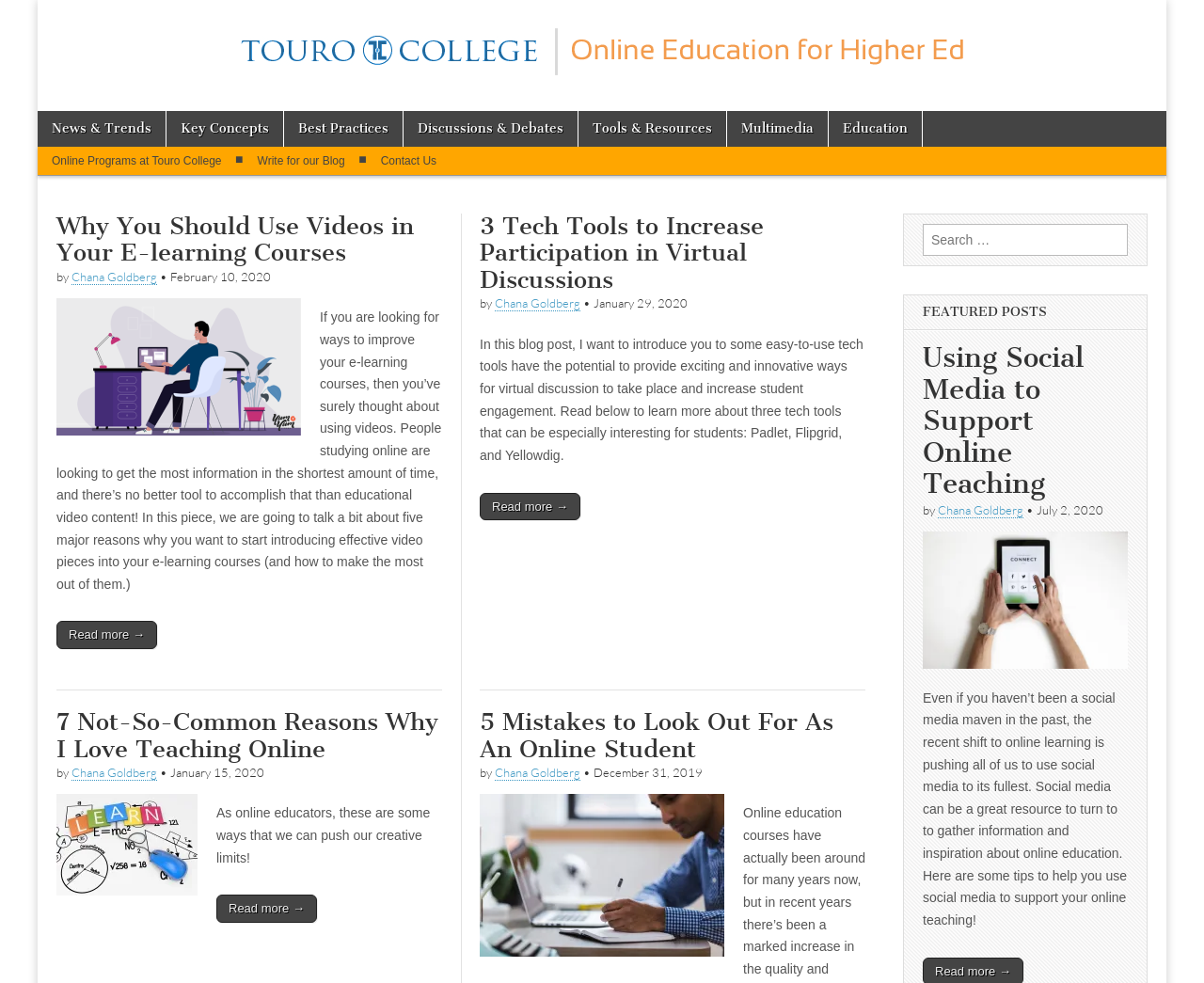Specify the bounding box coordinates of the area to click in order to follow the given instruction: "Click on 'Write for our Blog'."

[0.202, 0.149, 0.298, 0.178]